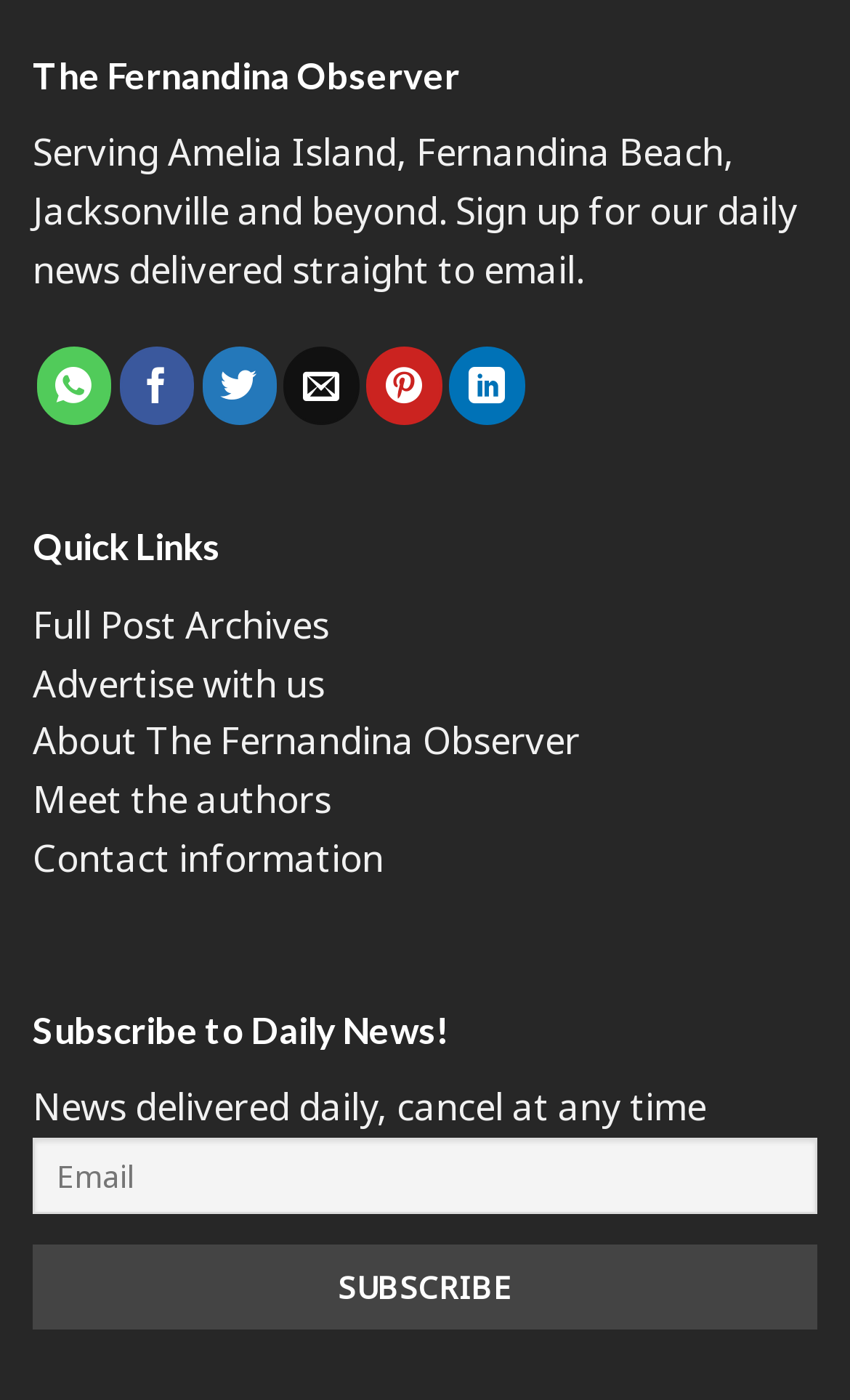What can be shared on social media?
Give a single word or phrase answer based on the content of the image.

News